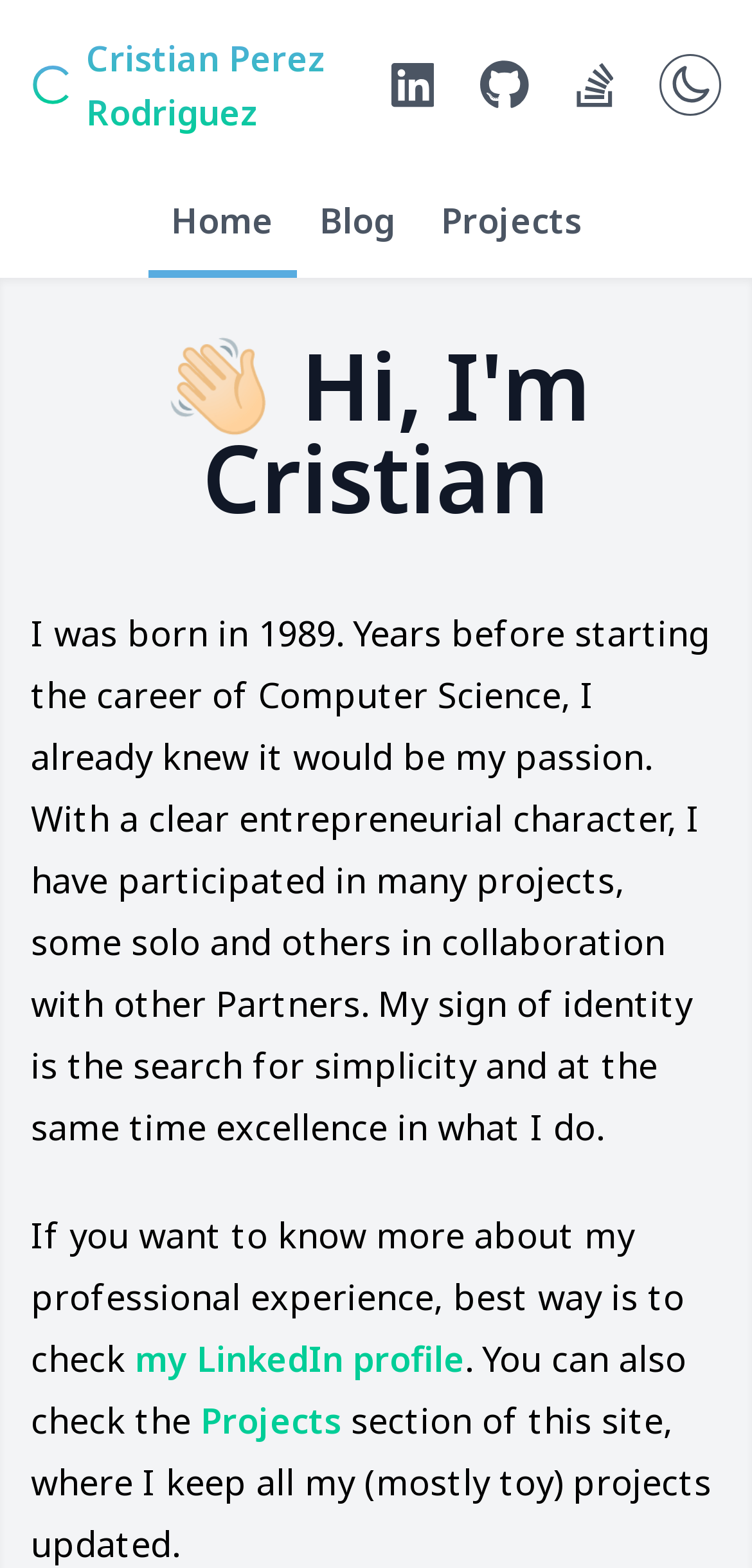Identify and provide the text of the main header on the webpage.

👋🏻 Hi, I'm Cristian